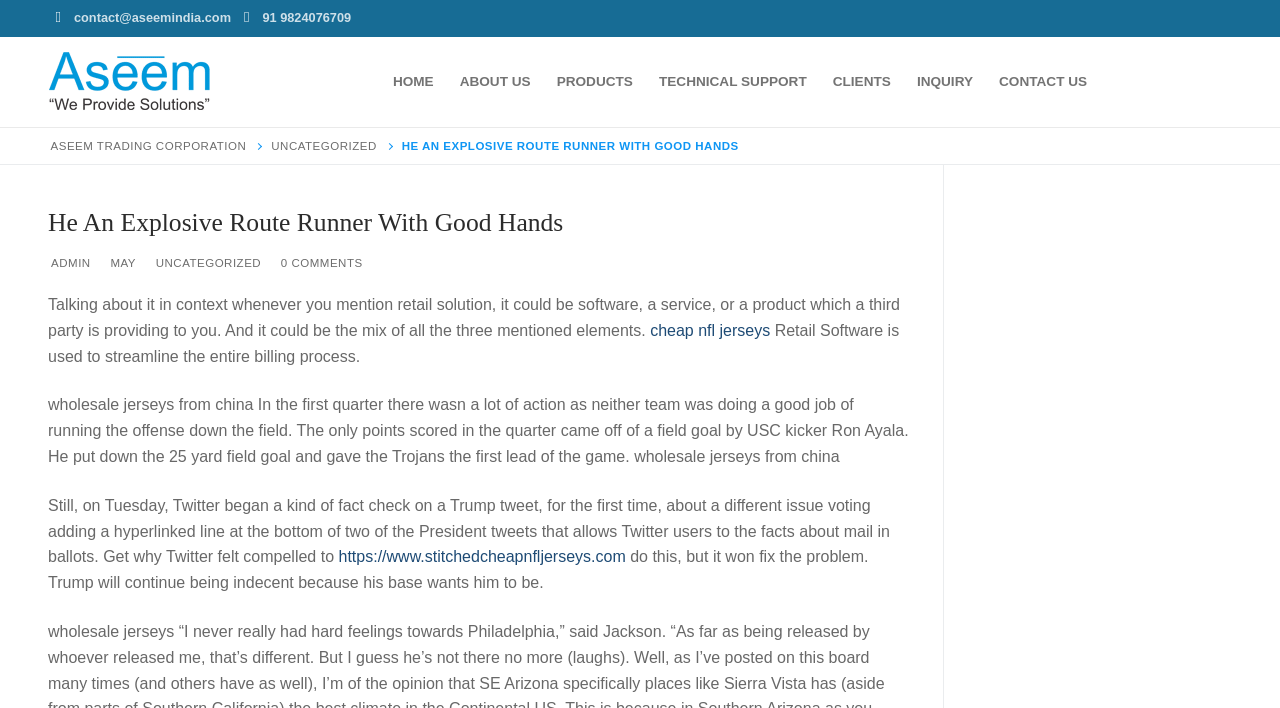Respond to the following question with a brief word or phrase:
What is the phone number?

91 9824076709